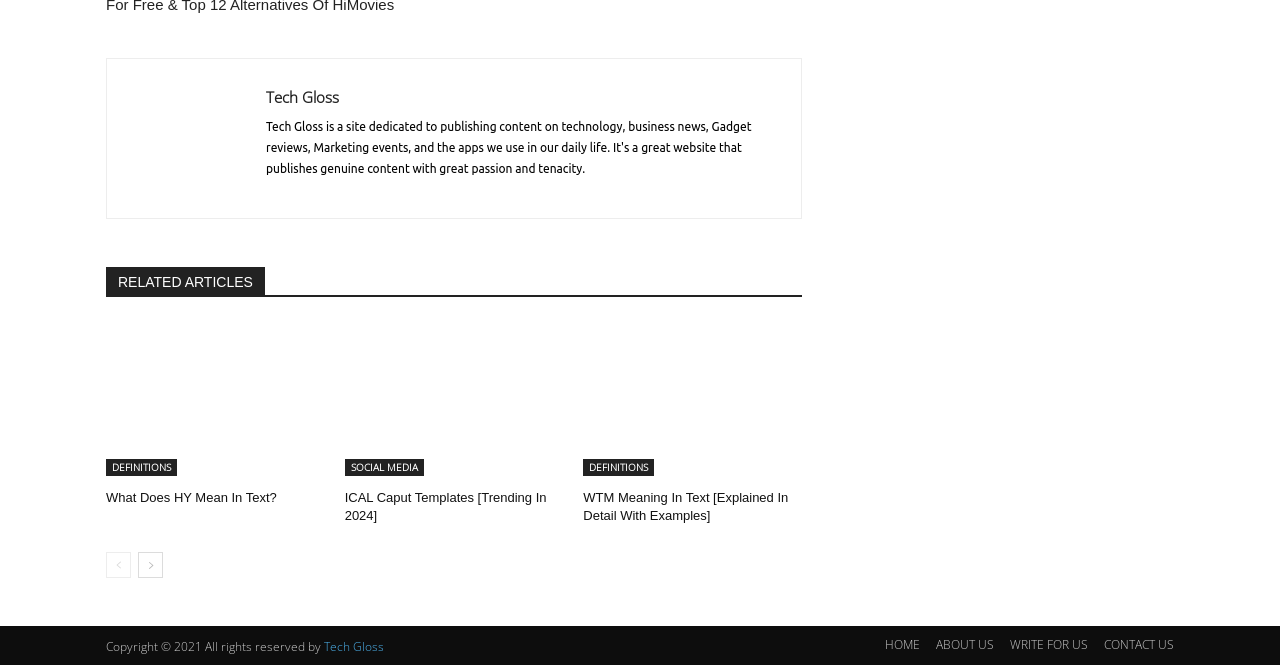Bounding box coordinates are specified in the format (top-left x, top-left y, bottom-right x, bottom-right y). All values are floating point numbers bounded between 0 and 1. Please provide the bounding box coordinate of the region this sentence describes: Tech Gloss

[0.208, 0.131, 0.609, 0.163]